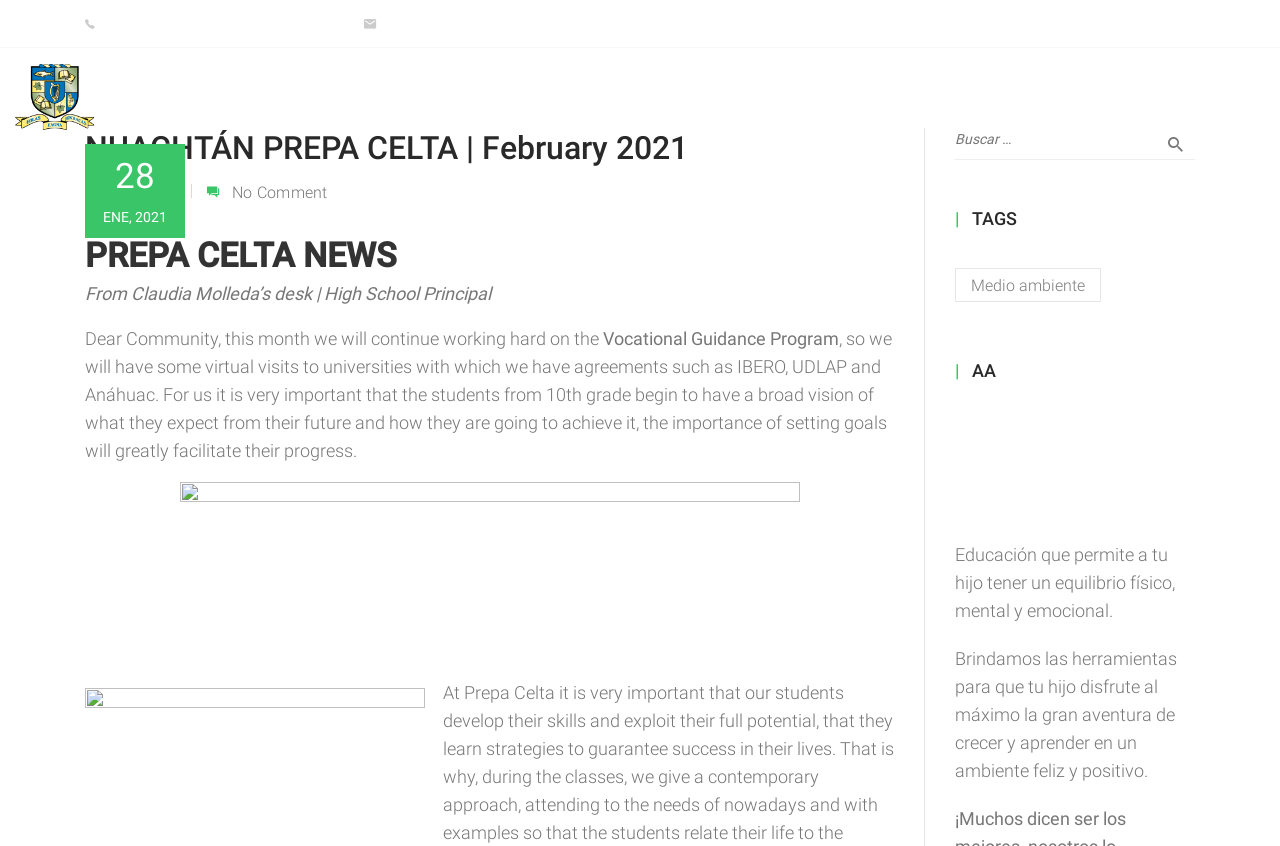Select the bounding box coordinates of the element I need to click to carry out the following instruction: "Read the news from Claudia Molleda's desk".

[0.066, 0.334, 0.384, 0.359]